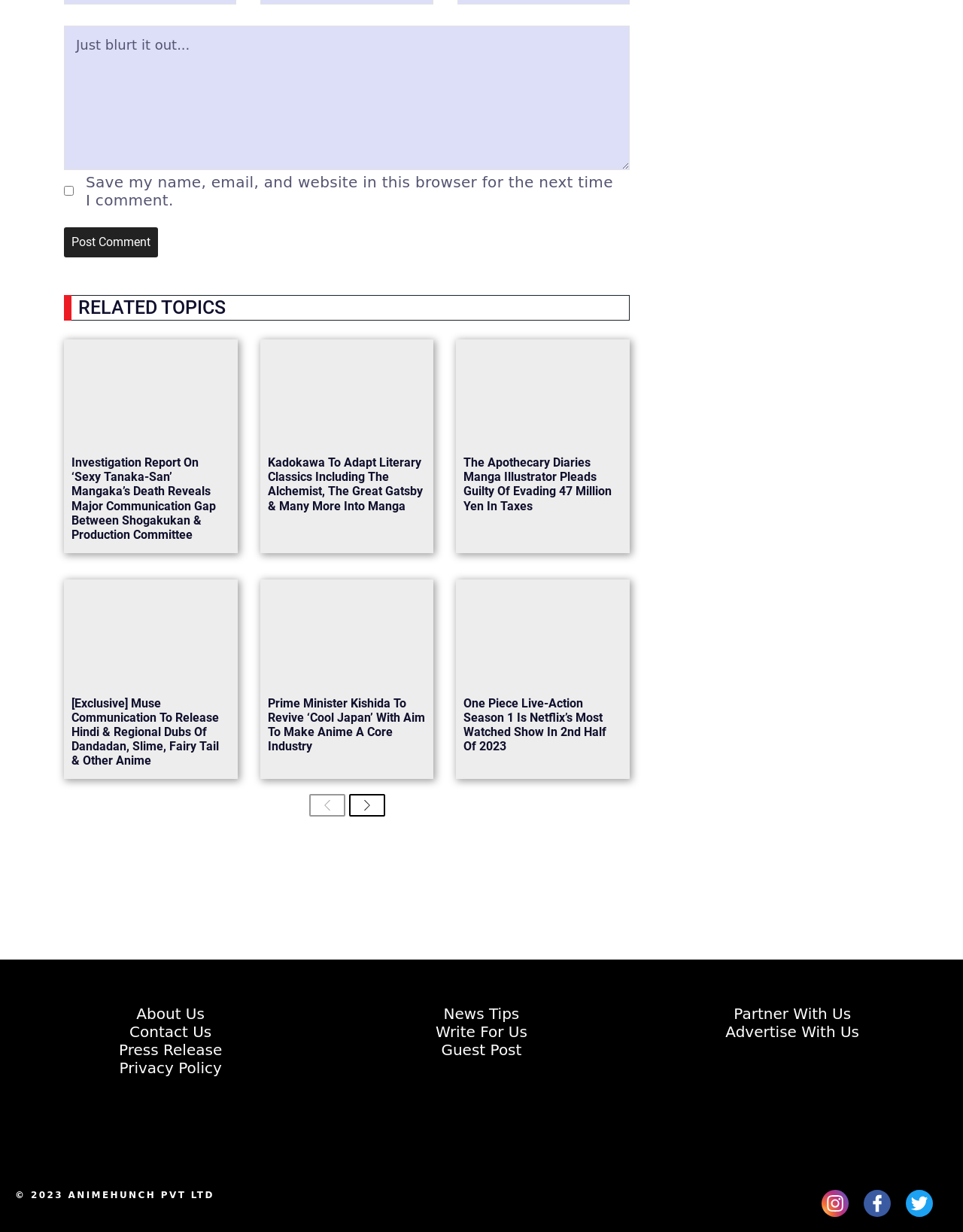Answer the question using only a single word or phrase: 
How many links are there in the 'RELATED TOPICS' section?

6